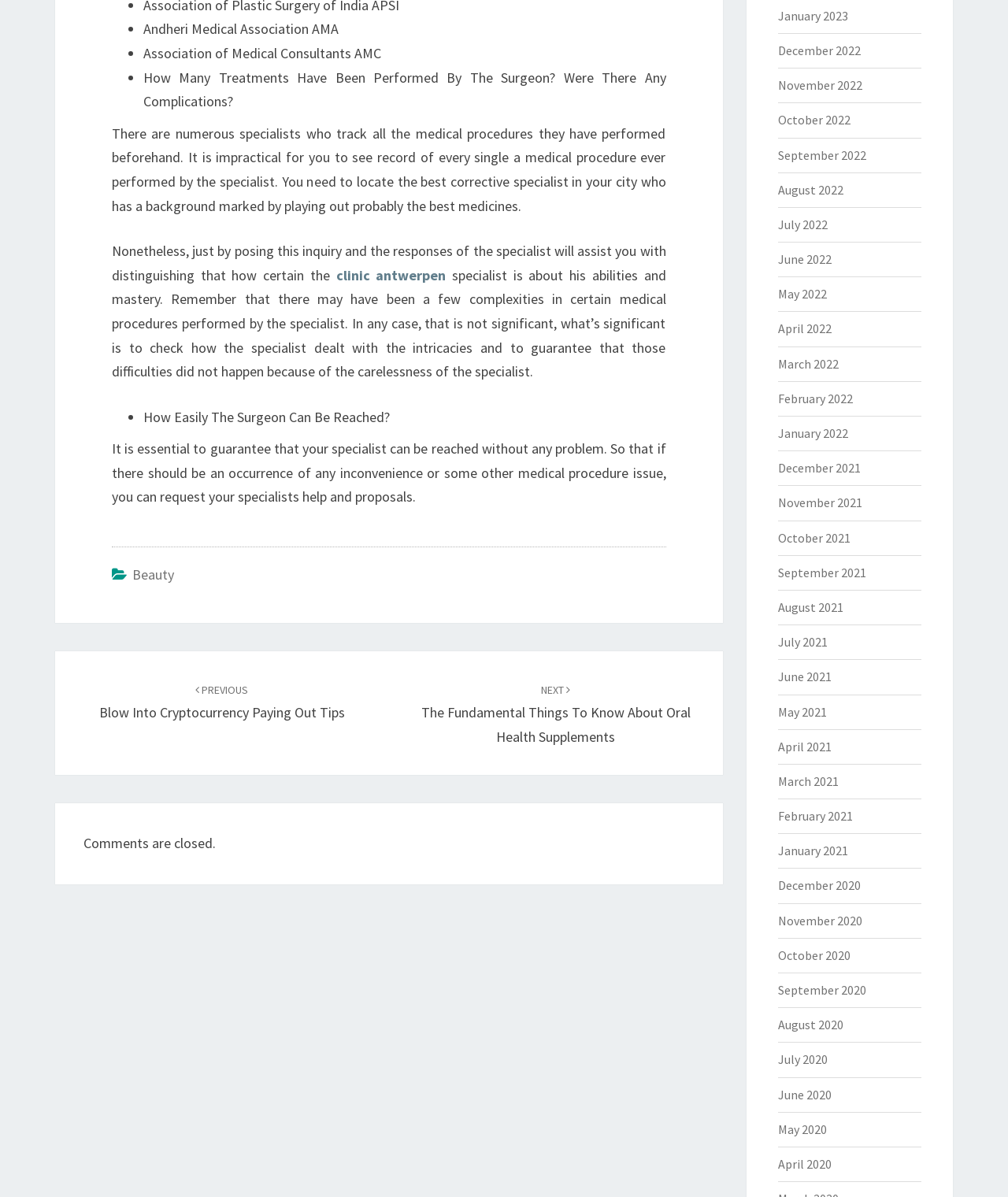Could you provide the bounding box coordinates for the portion of the screen to click to complete this instruction: "Click on the link 'NEXT The Fundamental Things To Know About Oral Health Supplements'"?

[0.418, 0.568, 0.685, 0.623]